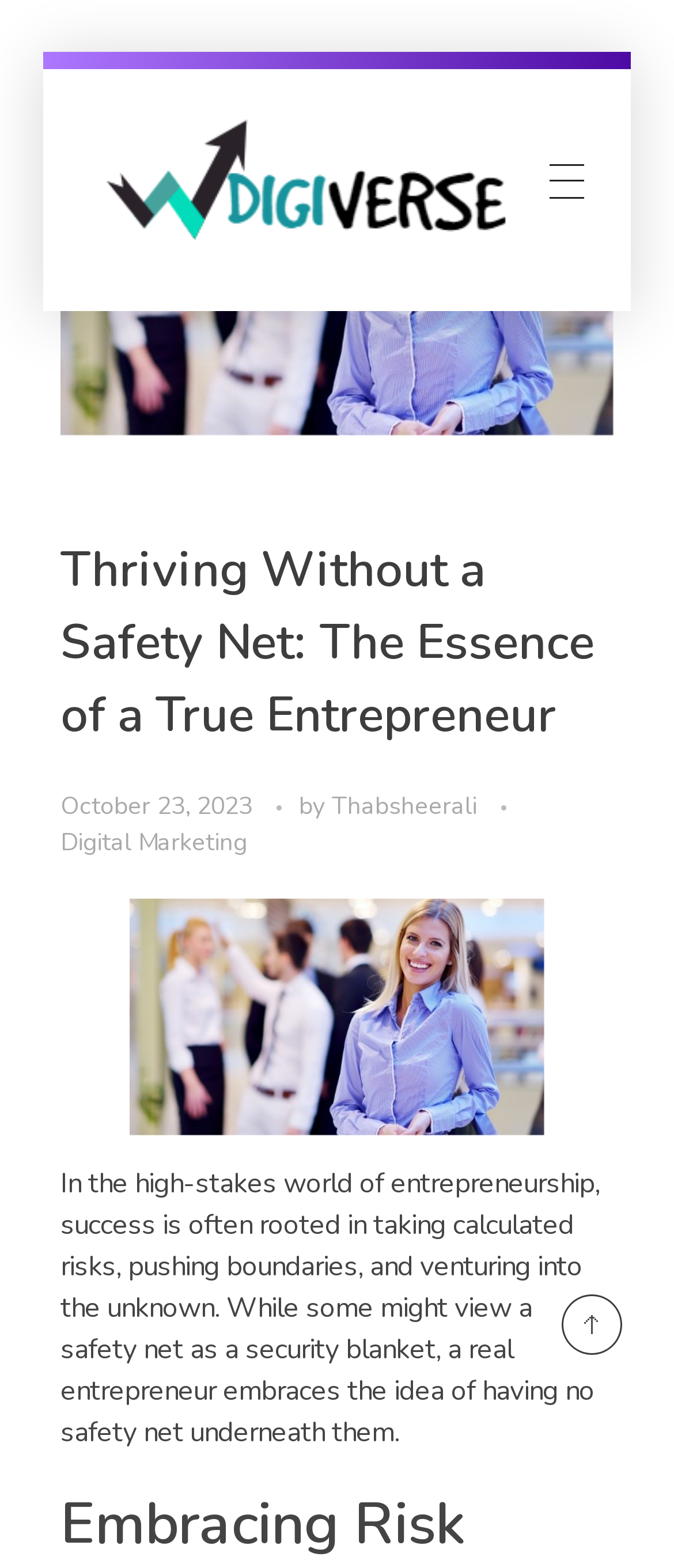What is the date of the latest article?
Refer to the image and offer an in-depth and detailed answer to the question.

The date of the latest article can be found by looking at the link element with the text 'October 23, 2023' which is located below the title of the article, indicating that it is the publication date of the article.